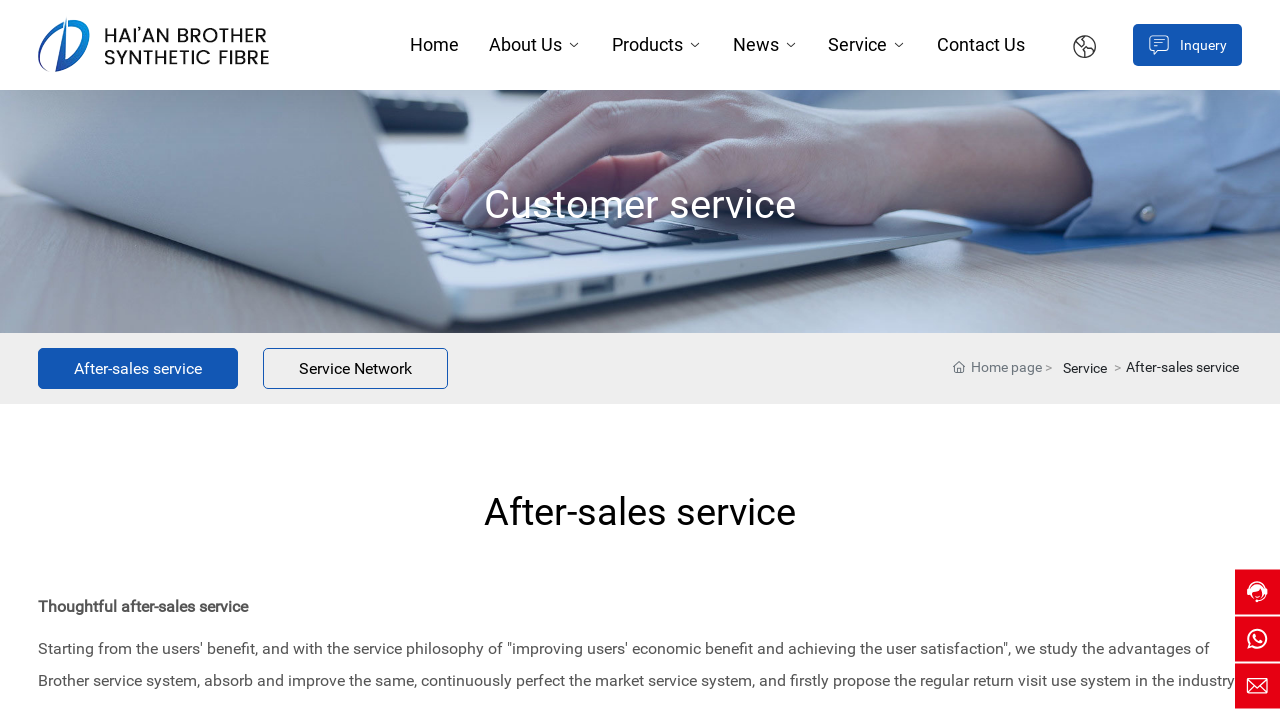Construct a thorough caption encompassing all aspects of the webpage.

The webpage is about Hai'an Brother Synthetic Fiber Co., Ltd., a company that provides products and services related to chemical fiber, weaving, clothing, and others. 

At the top left corner, there is a logo of the company, accompanied by a link to the company's homepage. Below the logo, there is a navigation menu with links to different sections of the website, including "Home", "About Us", "Products", "News", "Service", and "Contact Us". Each link has a corresponding icon next to it.

On the left side of the page, there is a section dedicated to customer service, with a heading and a link to "Customer service". Below this section, there are two links: "After-sales service" and "Service Network".

In the main content area, there is a heading "After-sales service" followed by a paragraph of text describing the company's service philosophy and its commitment to improving users' economic benefits and achieving user satisfaction. 

Below the text, there are three images, possibly representing different aspects of the company's services. On the right side of the page, there is a section with the company's service hours, "8:00 - 17:00", accompanied by two icons.

Overall, the webpage provides an overview of the company's products and services, with a focus on its customer service and after-sales support.